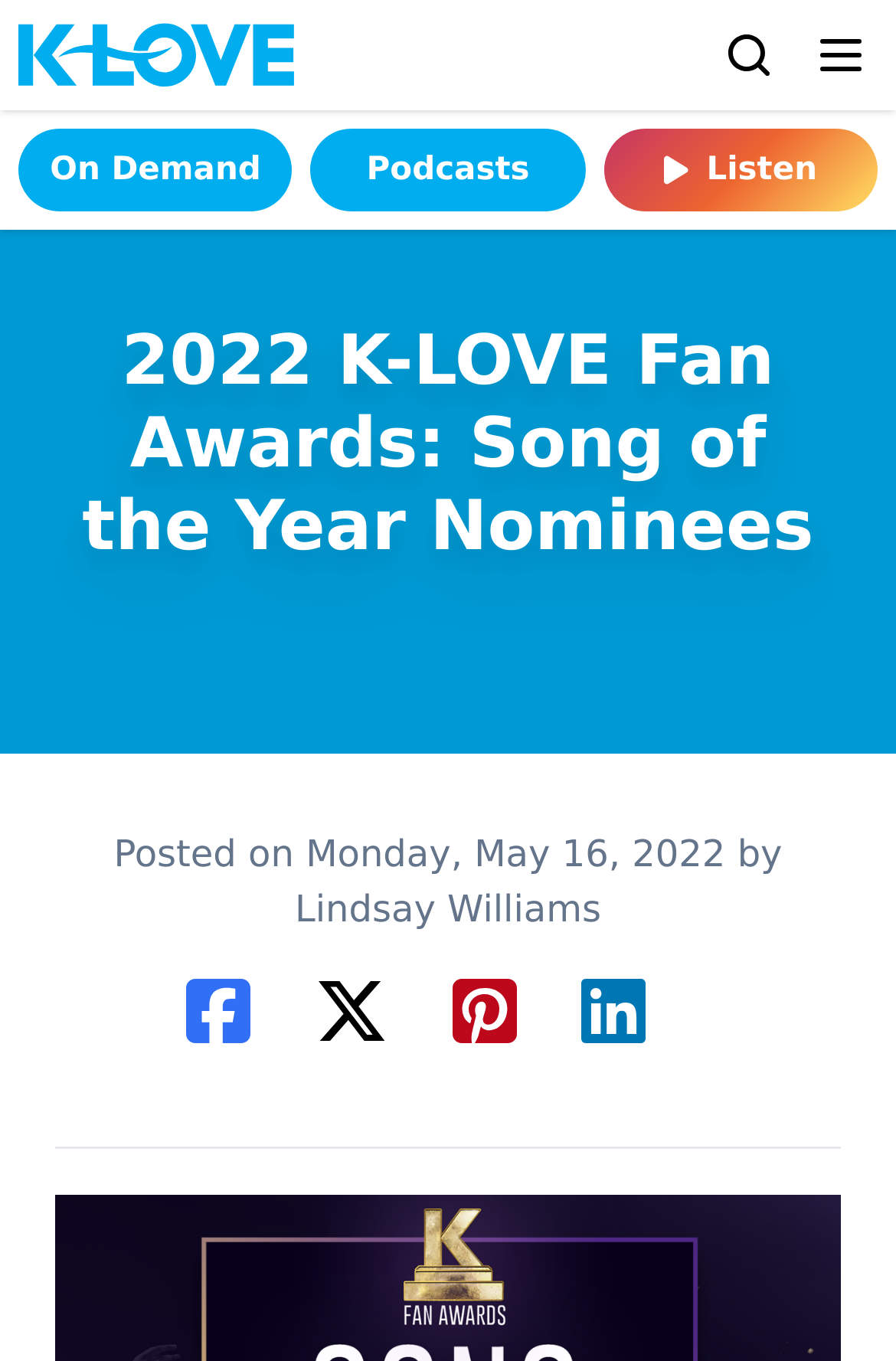Who posted the article? Using the information from the screenshot, answer with a single word or phrase.

Lindsay Williams